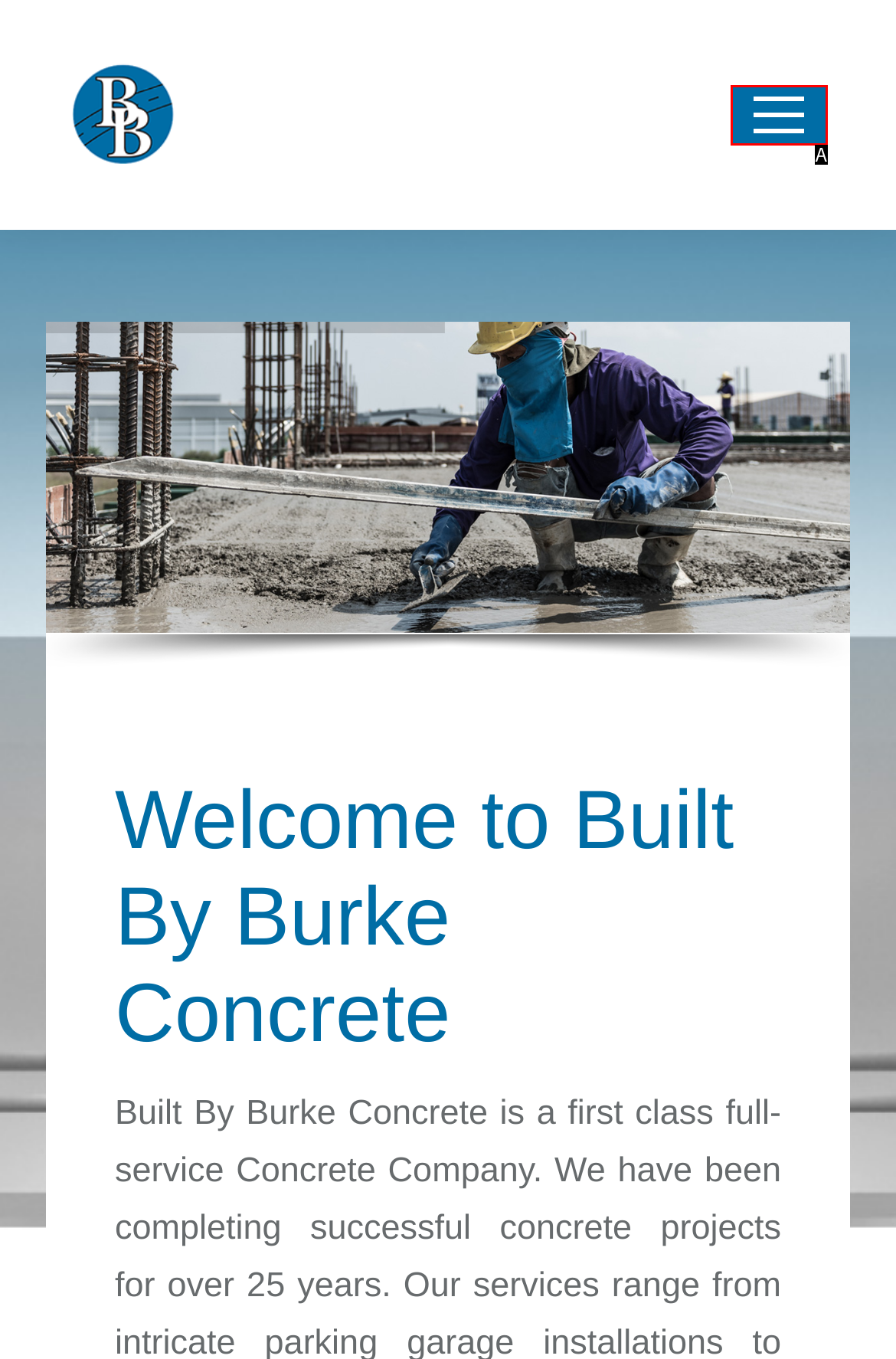Which UI element corresponds to this description: parent_node: Projects
Reply with the letter of the correct option.

None